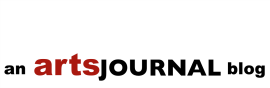What is the focus of the ArtsJournal platform?
We need a detailed and meticulous answer to the question.

The ArtsJournal platform focuses on discussions and insights related to the arts, including music, theater, visual arts, and literature, as indicated by the branding and logo design.